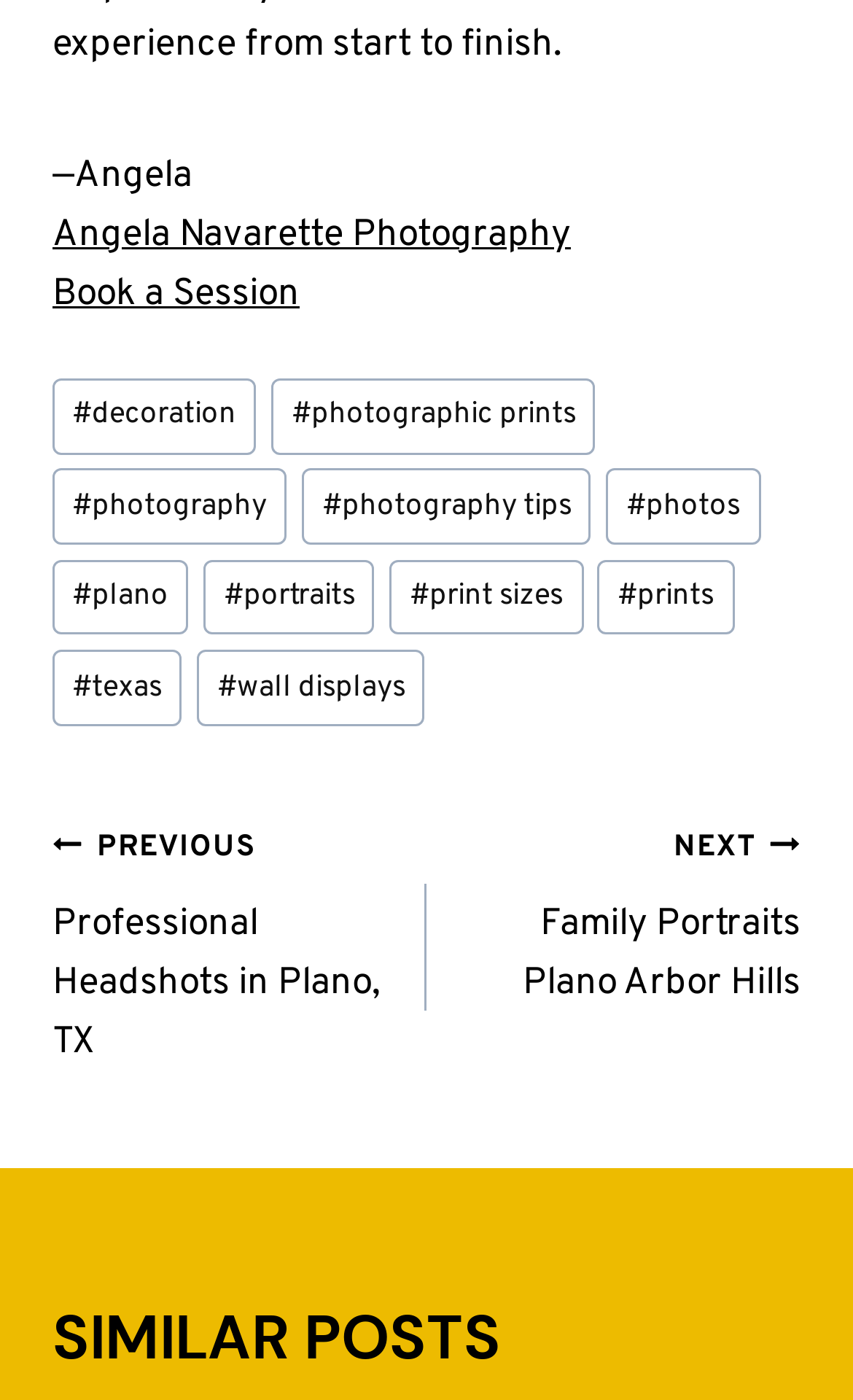What is the category of the 'decoration' link?
Using the visual information, reply with a single word or short phrase.

Photography tag